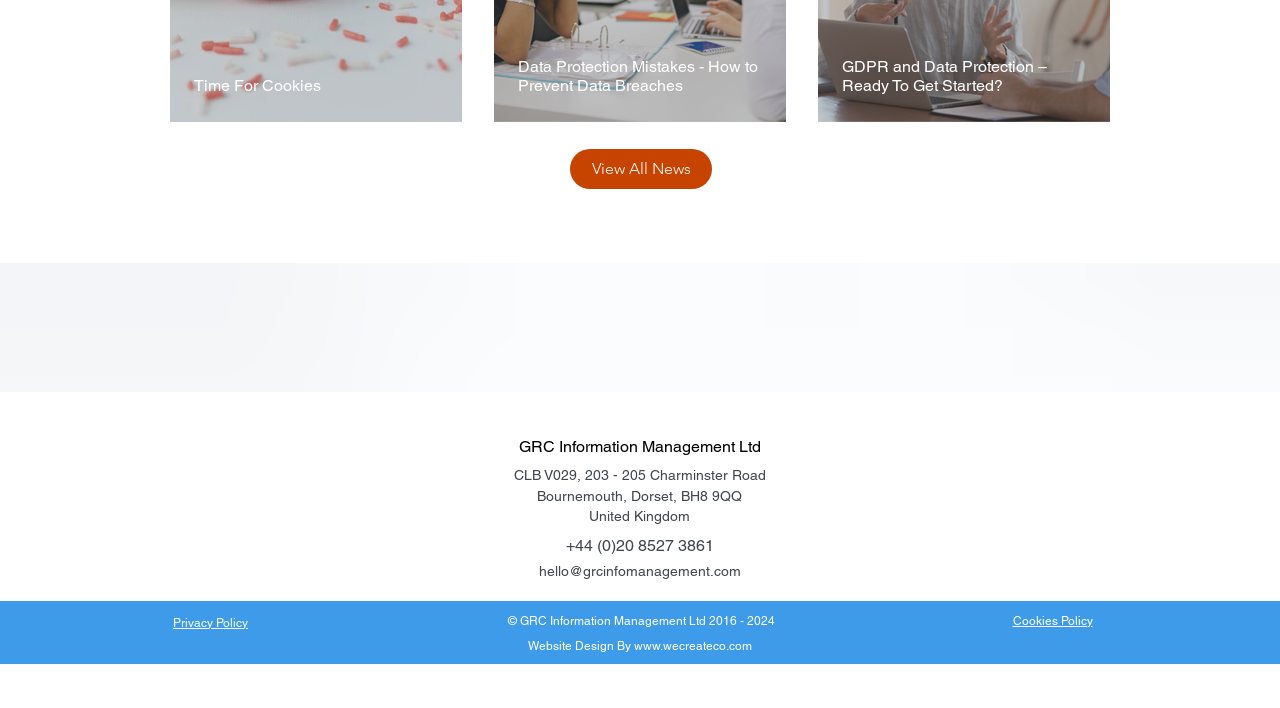Show the bounding box coordinates for the HTML element as described: "Privacy Policy".

[0.135, 0.869, 0.194, 0.889]